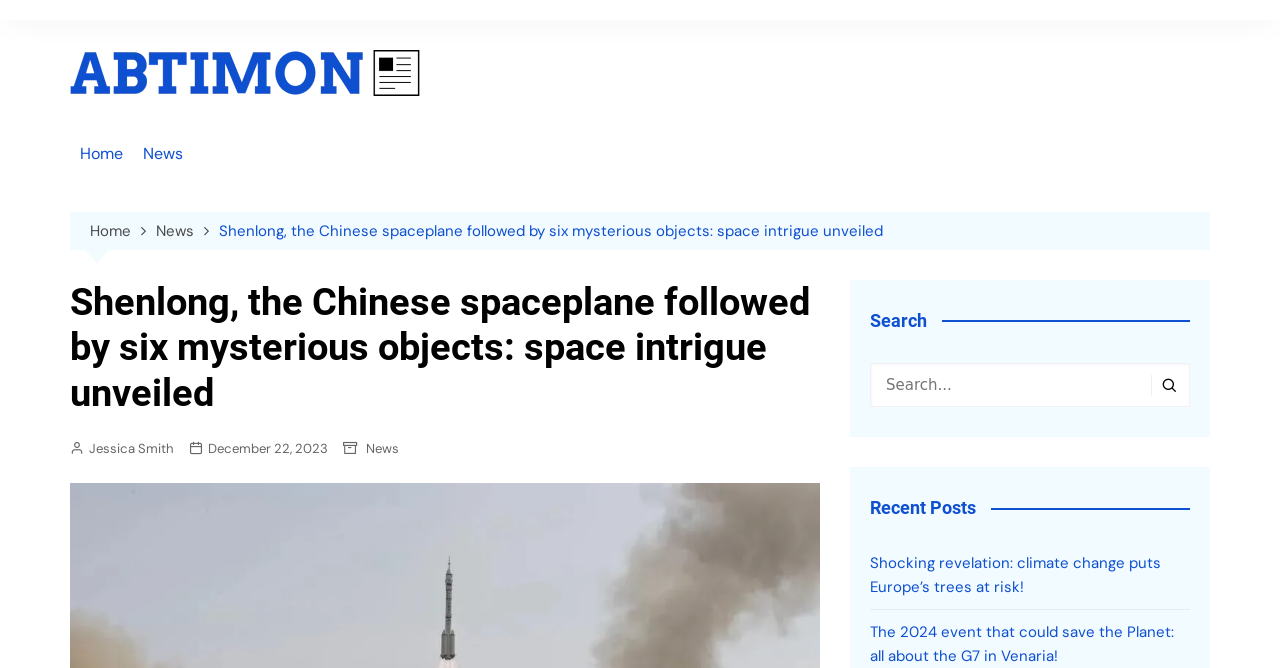From the image, can you give a detailed response to the question below:
Who is the author of the article?

The link 'Jessica Smith' below the heading suggests that Jessica Smith is the author of the article.